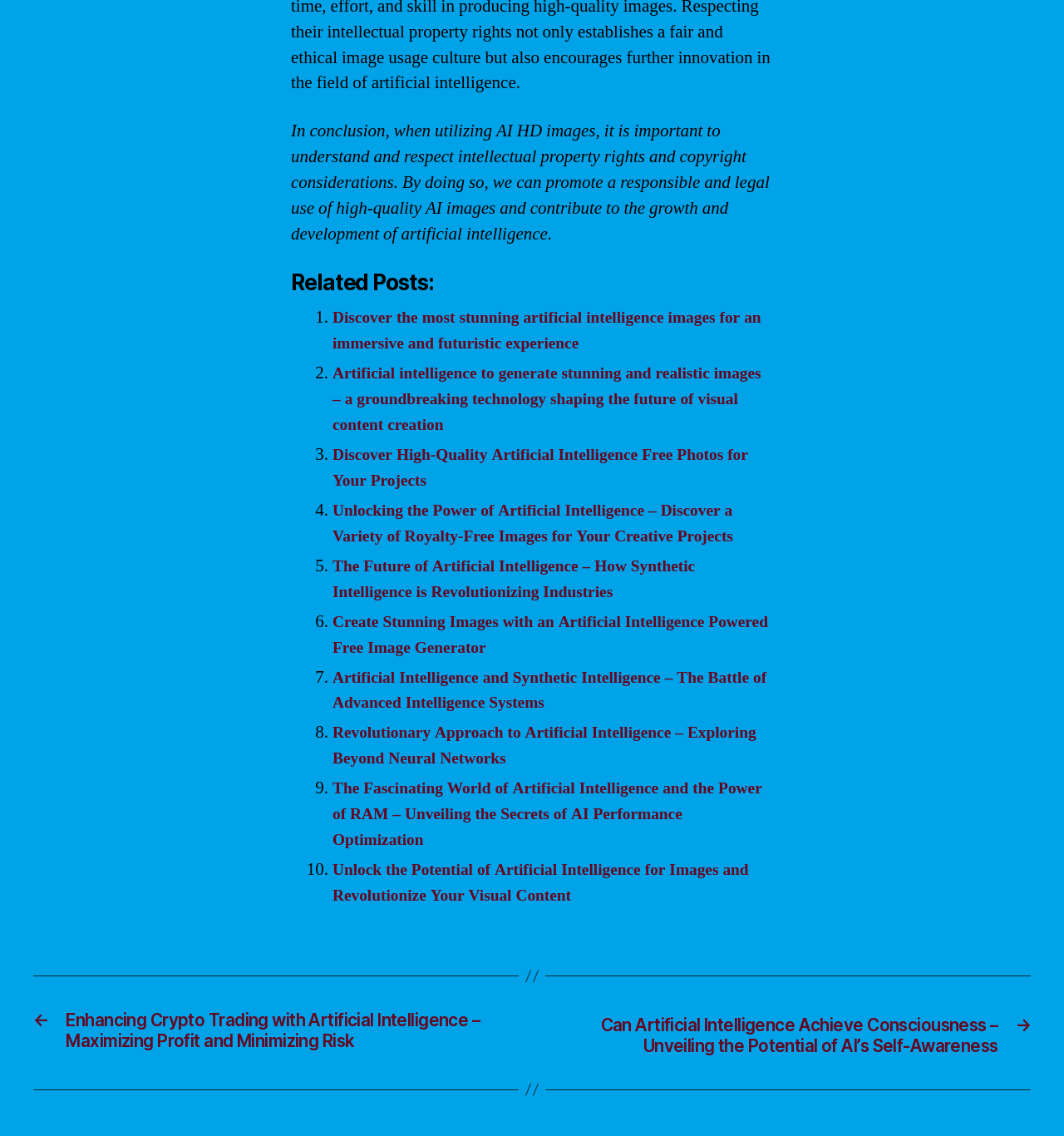Please specify the bounding box coordinates of the clickable section necessary to execute the following command: "Unlock the potential of artificial intelligence for images".

[0.312, 0.77, 0.704, 0.813]